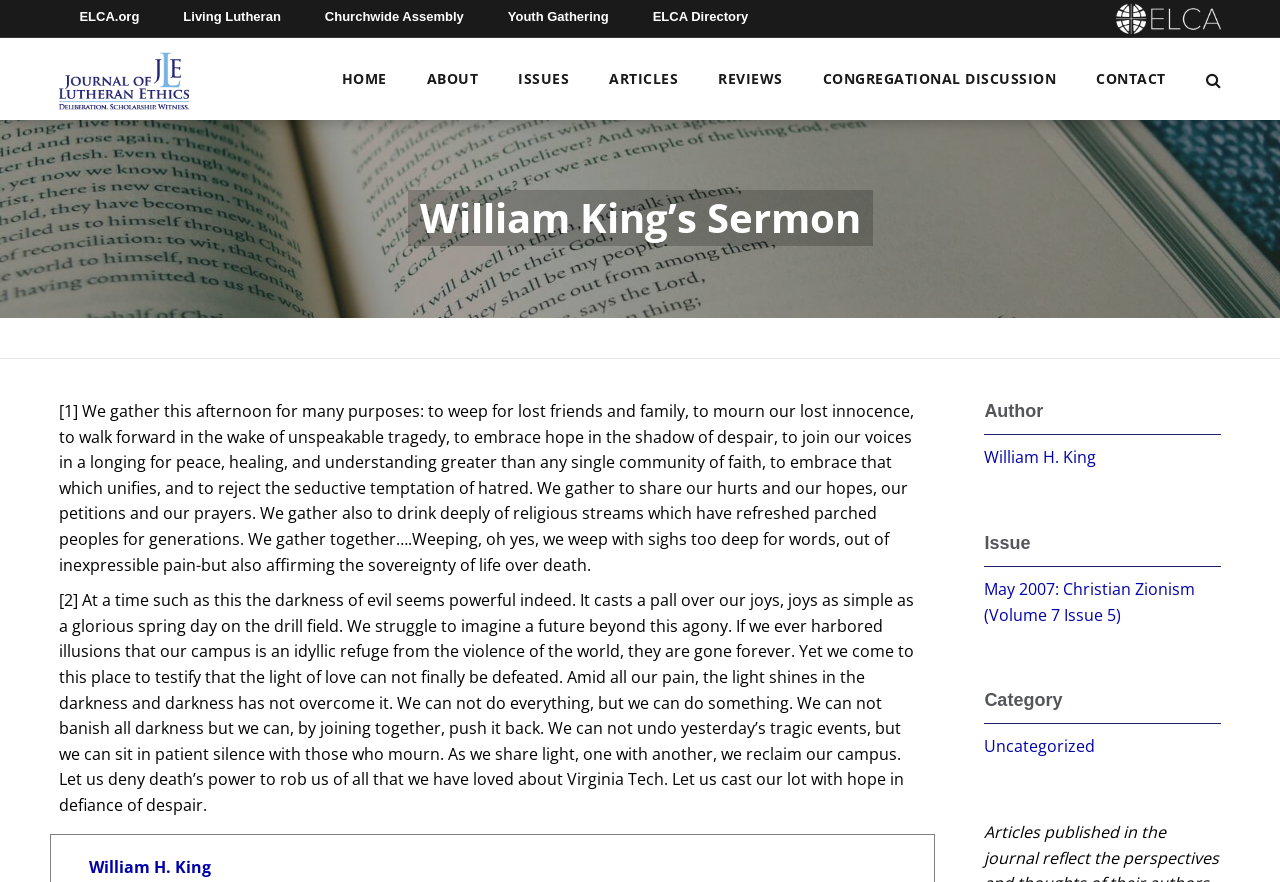Who is the author of the sermon?
Carefully analyze the image and provide a thorough answer to the question.

I found a link element with the description 'William H. King' located below the heading 'Author', which suggests that William H. King is the author of the sermon.